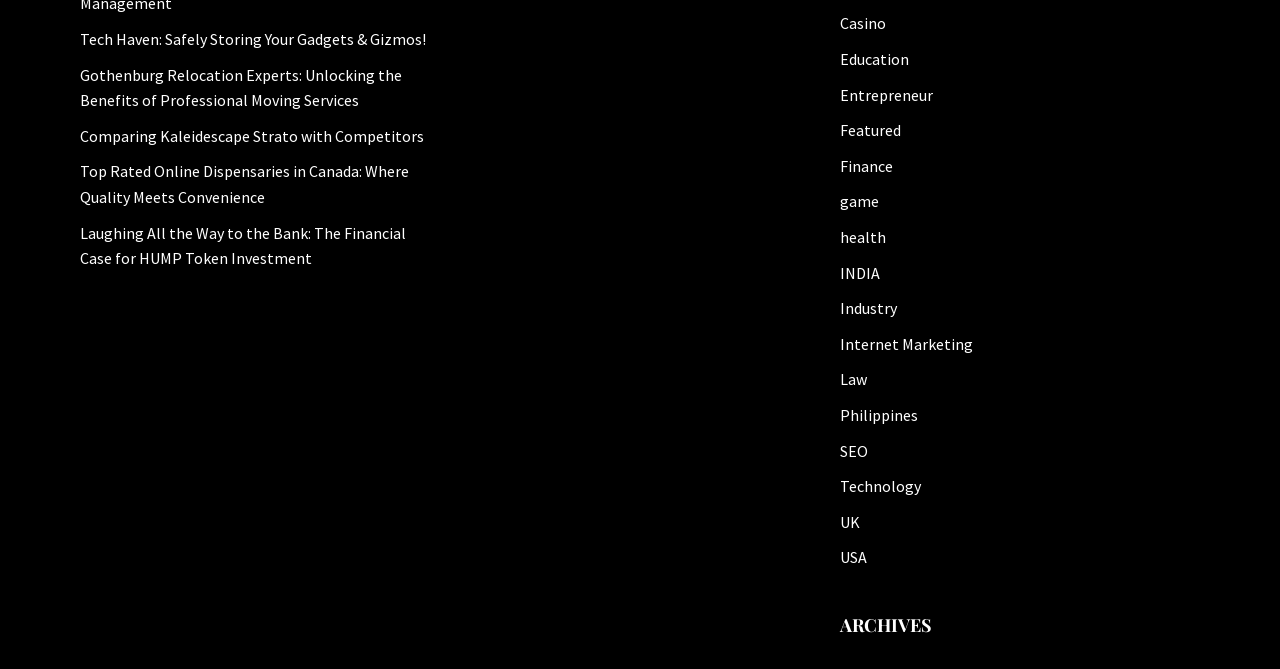Determine the bounding box coordinates for the element that should be clicked to follow this instruction: "Click on See More Recipes". The coordinates should be given as four float numbers between 0 and 1, in the format [left, top, right, bottom].

None